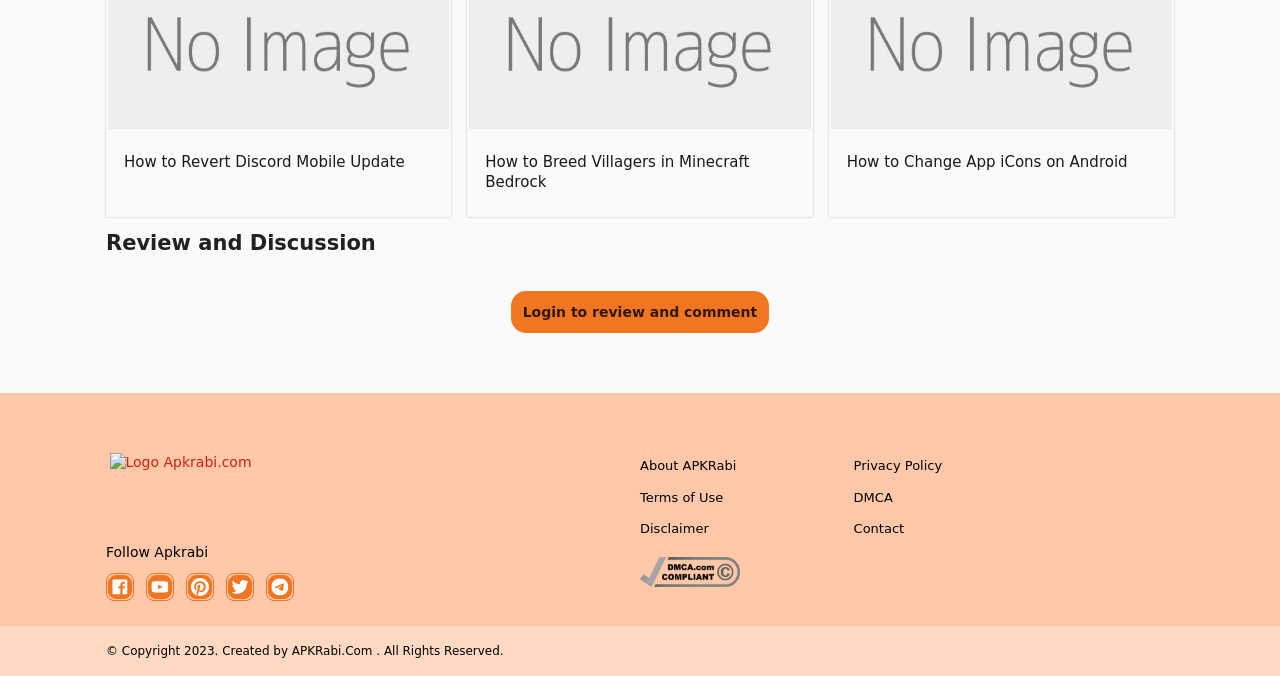What is the purpose of the 'DMCA compliant image' link?
Look at the image and respond with a single word or a short phrase.

Unknown